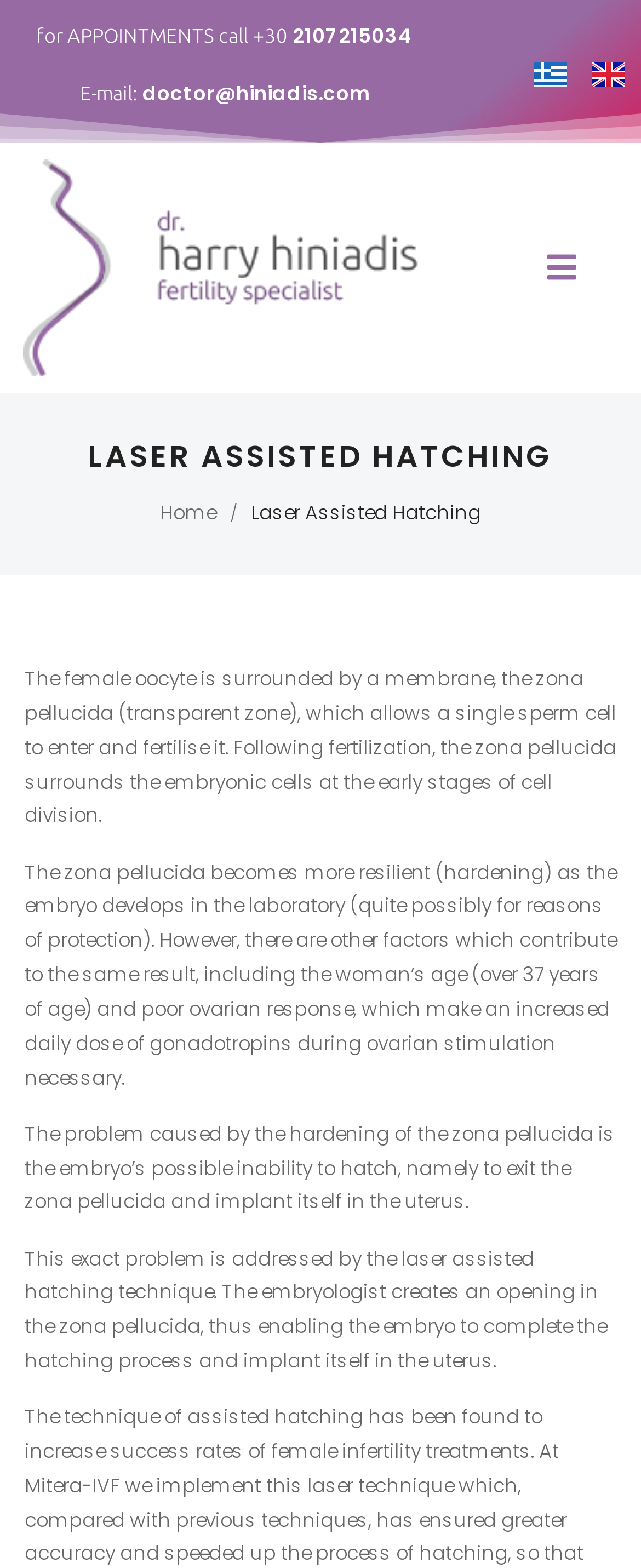Give a one-word or short phrase answer to this question: 
What happens to the zona pellucida as the embryo develops?

It becomes more resilient